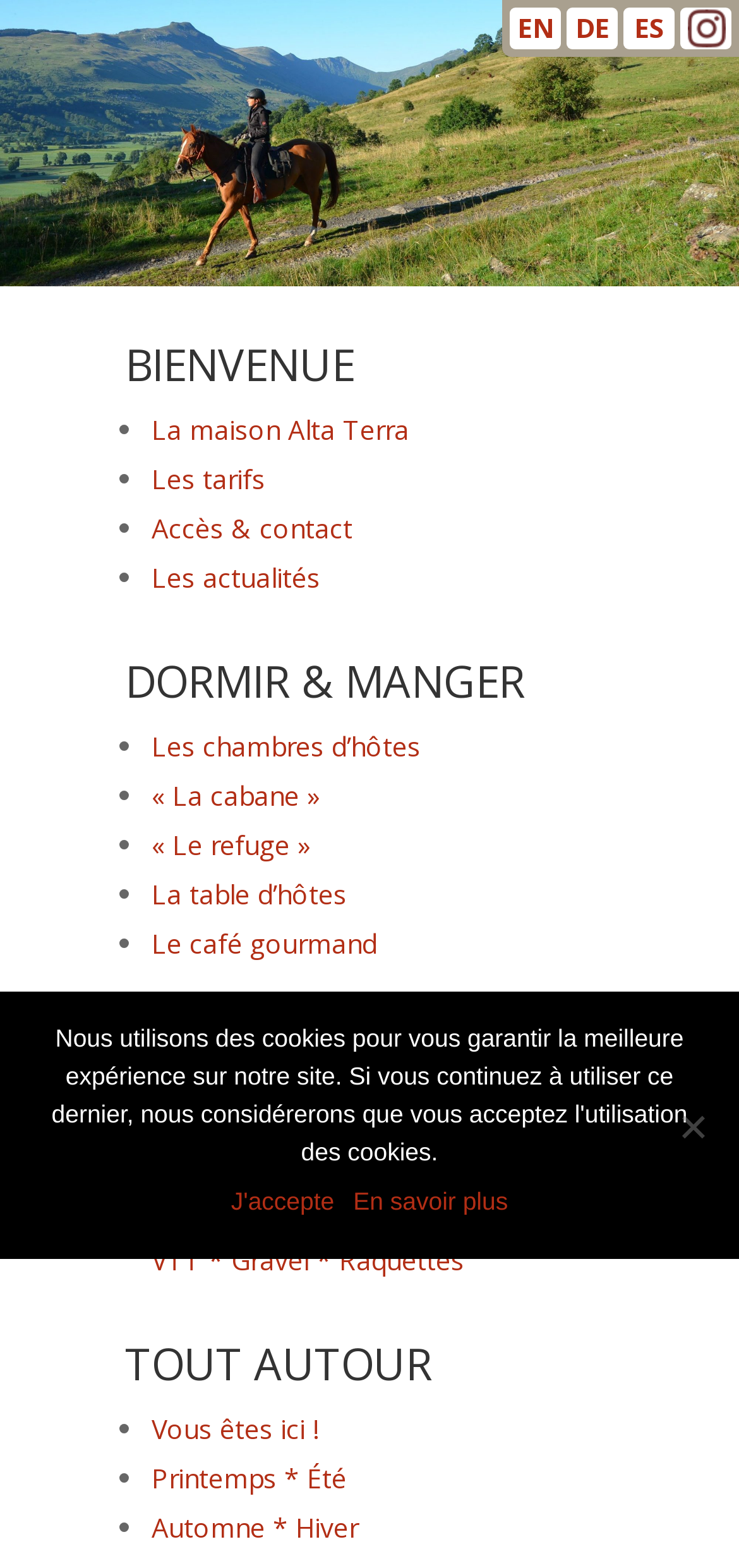What is the name of the Bed & Breakfast?
Based on the image, answer the question with a single word or brief phrase.

Alta Terra